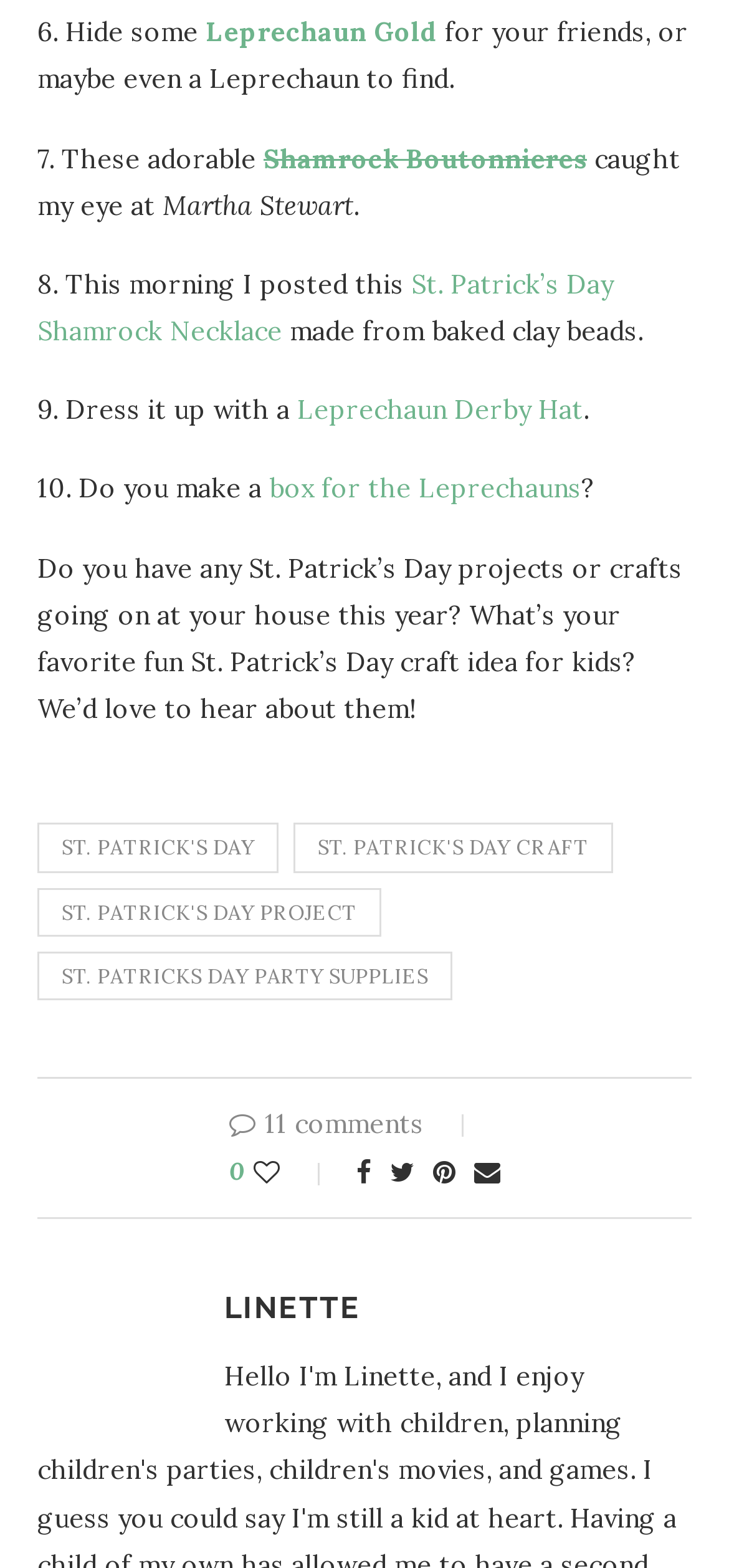Please indicate the bounding box coordinates for the clickable area to complete the following task: "Check out Leprechaun Derby Hat". The coordinates should be specified as four float numbers between 0 and 1, i.e., [left, top, right, bottom].

[0.408, 0.251, 0.8, 0.272]